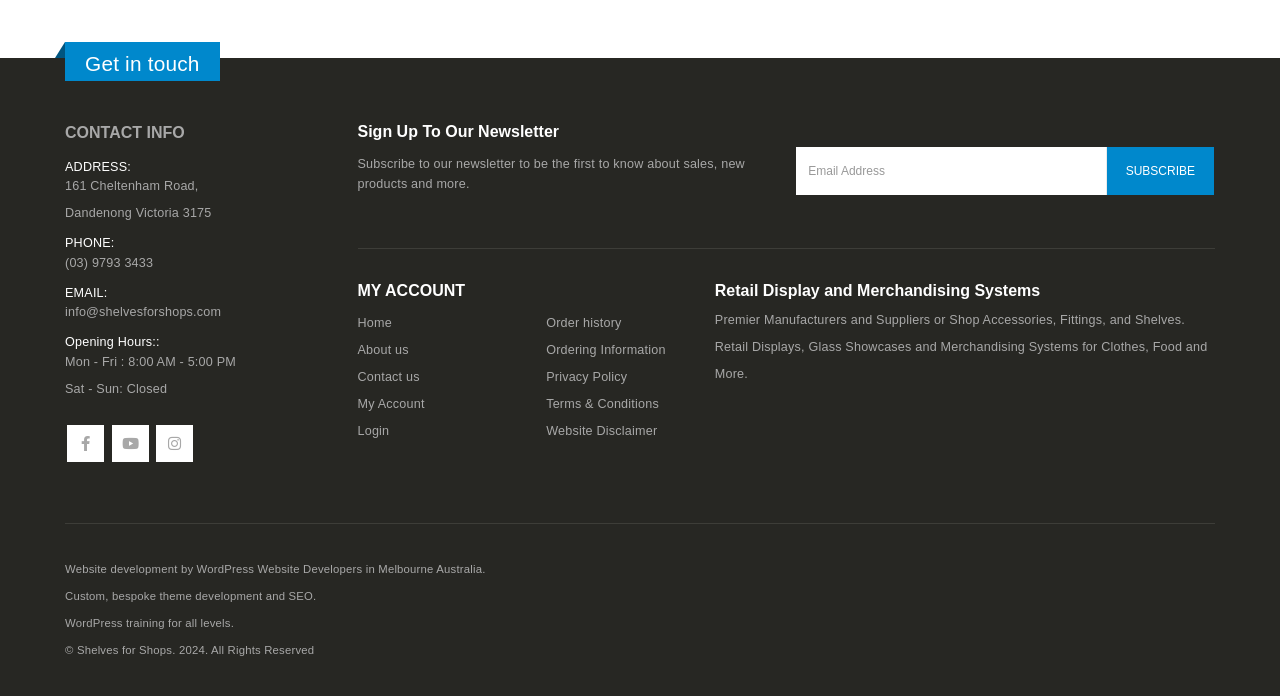Select the bounding box coordinates of the element I need to click to carry out the following instruction: "Visit the 'Fact Base Health' website".

None